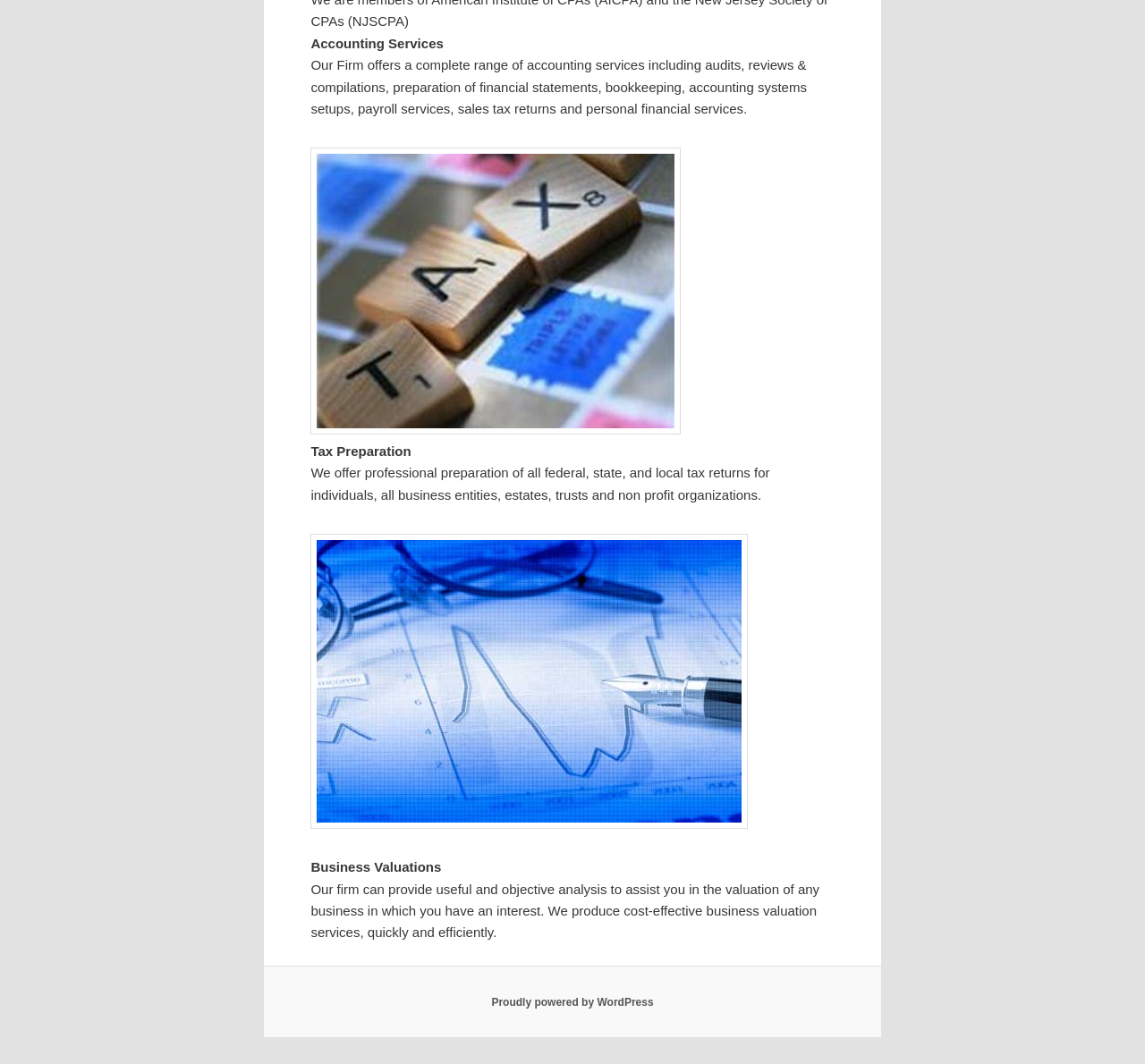What is the main topic of the webpage?
Provide an in-depth answer to the question, covering all aspects.

The webpage has multiple sections highlighting different accounting services offered by the firm, including accounting services, tax preparation, and business valuations, indicating that the main topic of the webpage is accounting services.